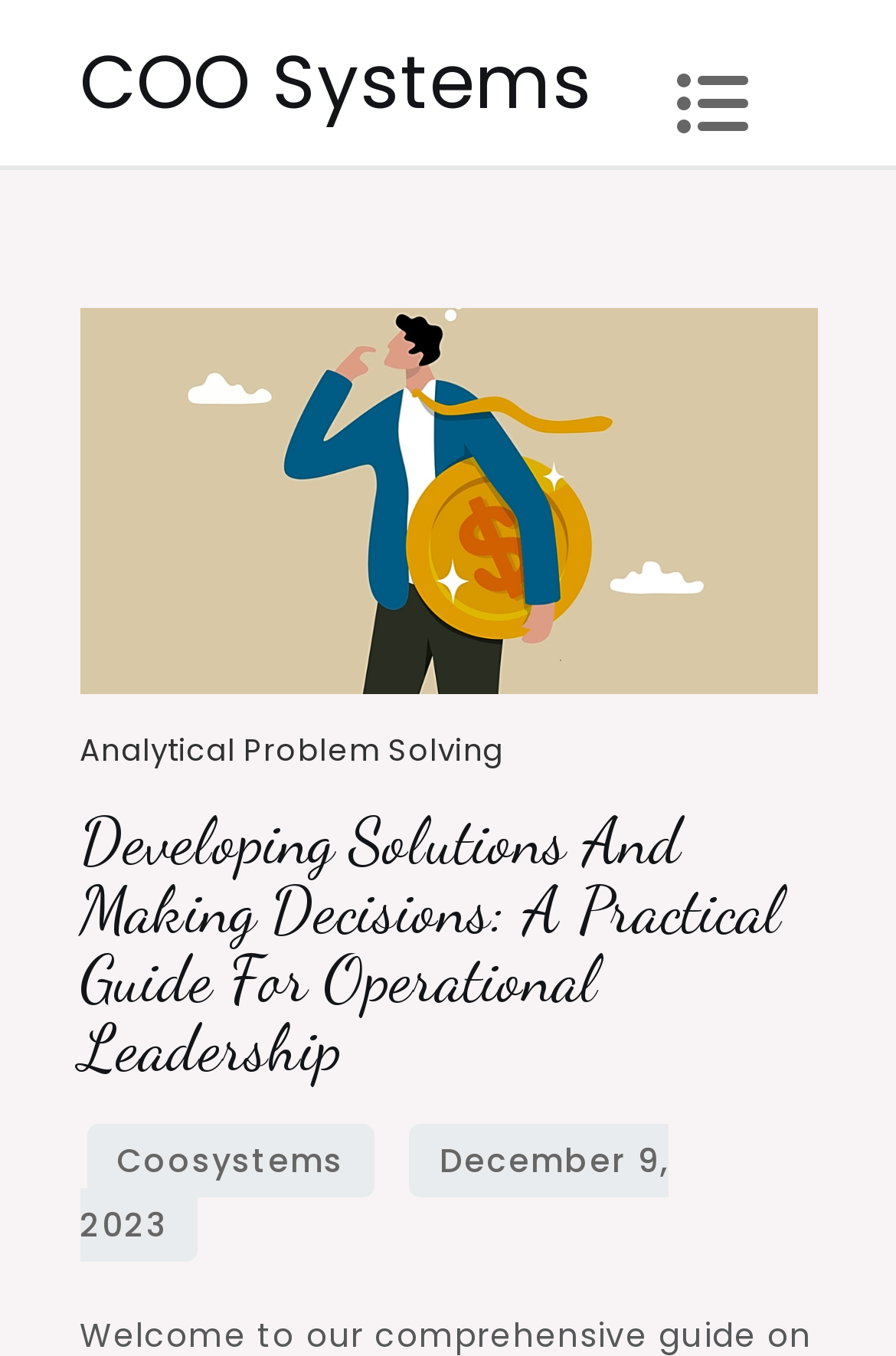What is the date mentioned on the webpage?
Please provide a comprehensive answer based on the visual information in the image.

I found the answer by looking at the link element with the text 'December 9, 2023' which is located at the bottom of the webpage, indicating that it is a date.